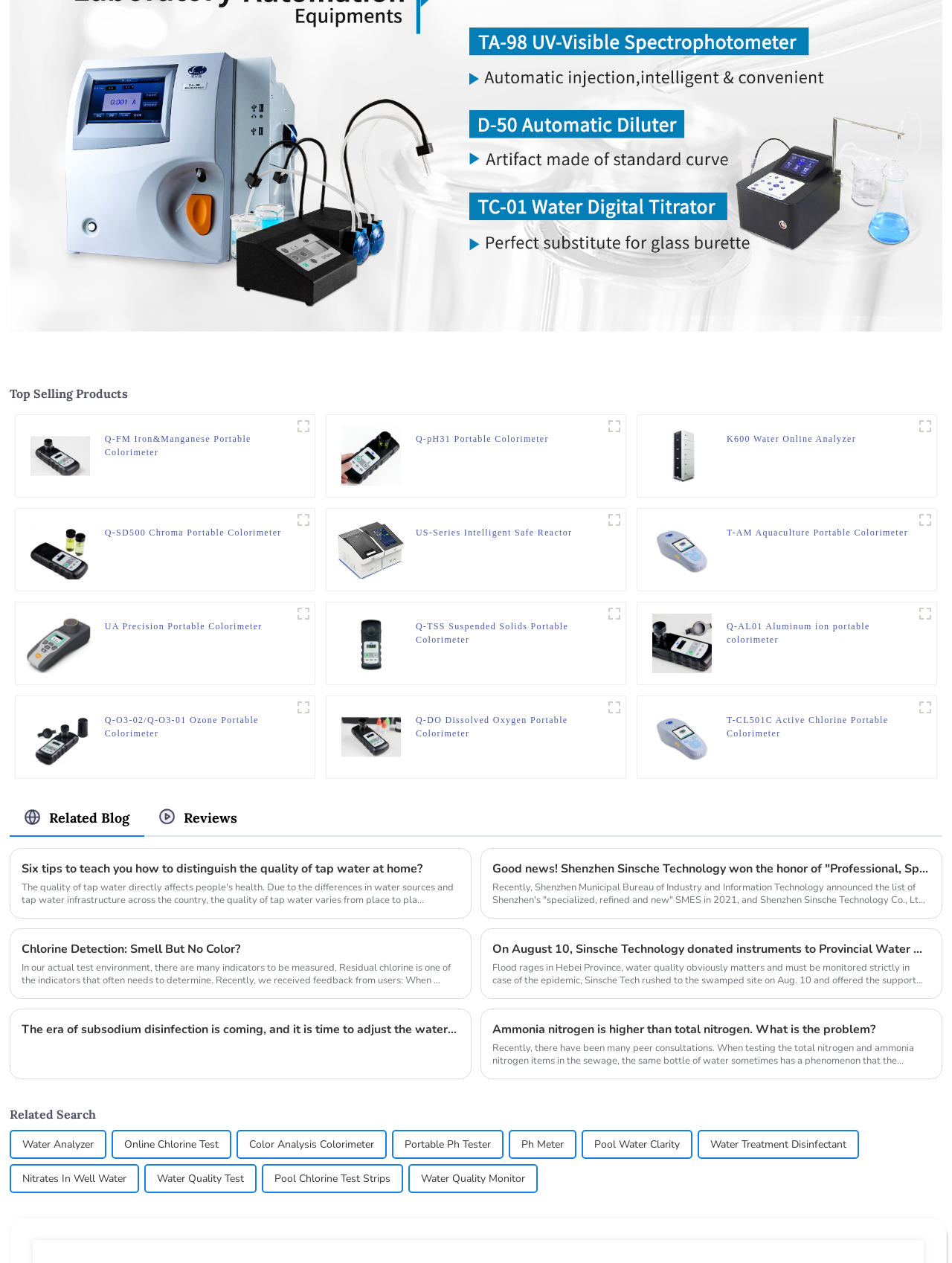Identify the bounding box coordinates of the region I need to click to complete this instruction: "View Q-FM Iron&Manganese Portable Colorimeter details".

[0.032, 0.355, 0.094, 0.365]